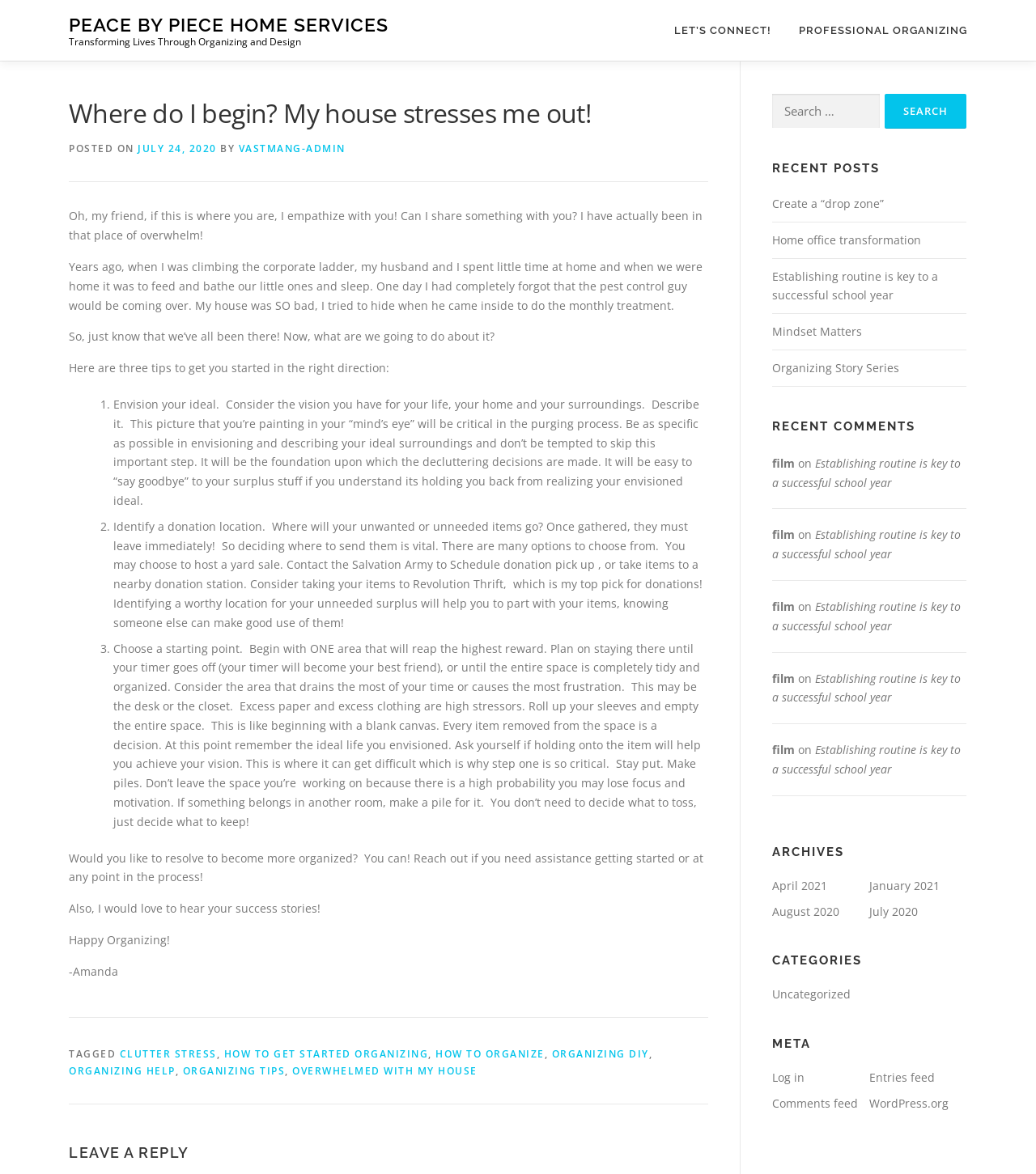Please identify the primary heading of the webpage and give its text content.

Where do I begin? My house stresses me out!